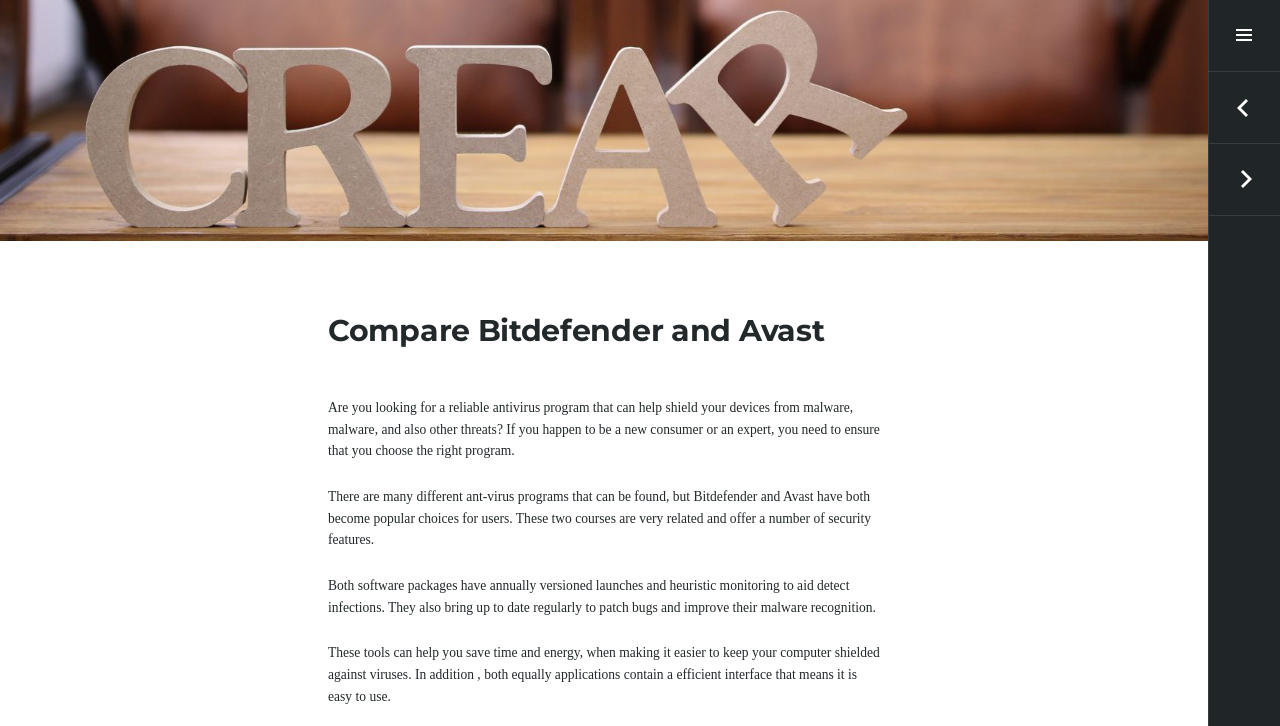Provide a thorough summary of the webpage.

The webpage is a comparison article between two antivirus programs, Bitdefender and Avast. At the top, there is a heading "crear de 千里堂" which is also a link. Below it, there is another heading "-道東・斜里町にある眼鏡店です-" which is slightly indented to the right. 

To the right of these headings, there is a large image that takes up most of the width of the page. Below the image, there is a link "コンテンツへスキップ" which is centered at the top of the page.

The main content of the page starts with a heading "Compare Bitdefender and Avast" which is centered at the top. Below it, there are four paragraphs of text that discuss the features and benefits of using Bitdefender and Avast antivirus programs. The text is centered on the page and takes up most of the width.

To the right of the main content, there is a navigation section with a heading "投稿ナビゲーション" at the top. Below it, there are two links, one pointing to a previous article and one pointing to a next article. Above the navigation section, there is a link to toggle the sidebar.

At the very top right corner of the page, there is a link "crear de 千里堂" which is not part of the main content.